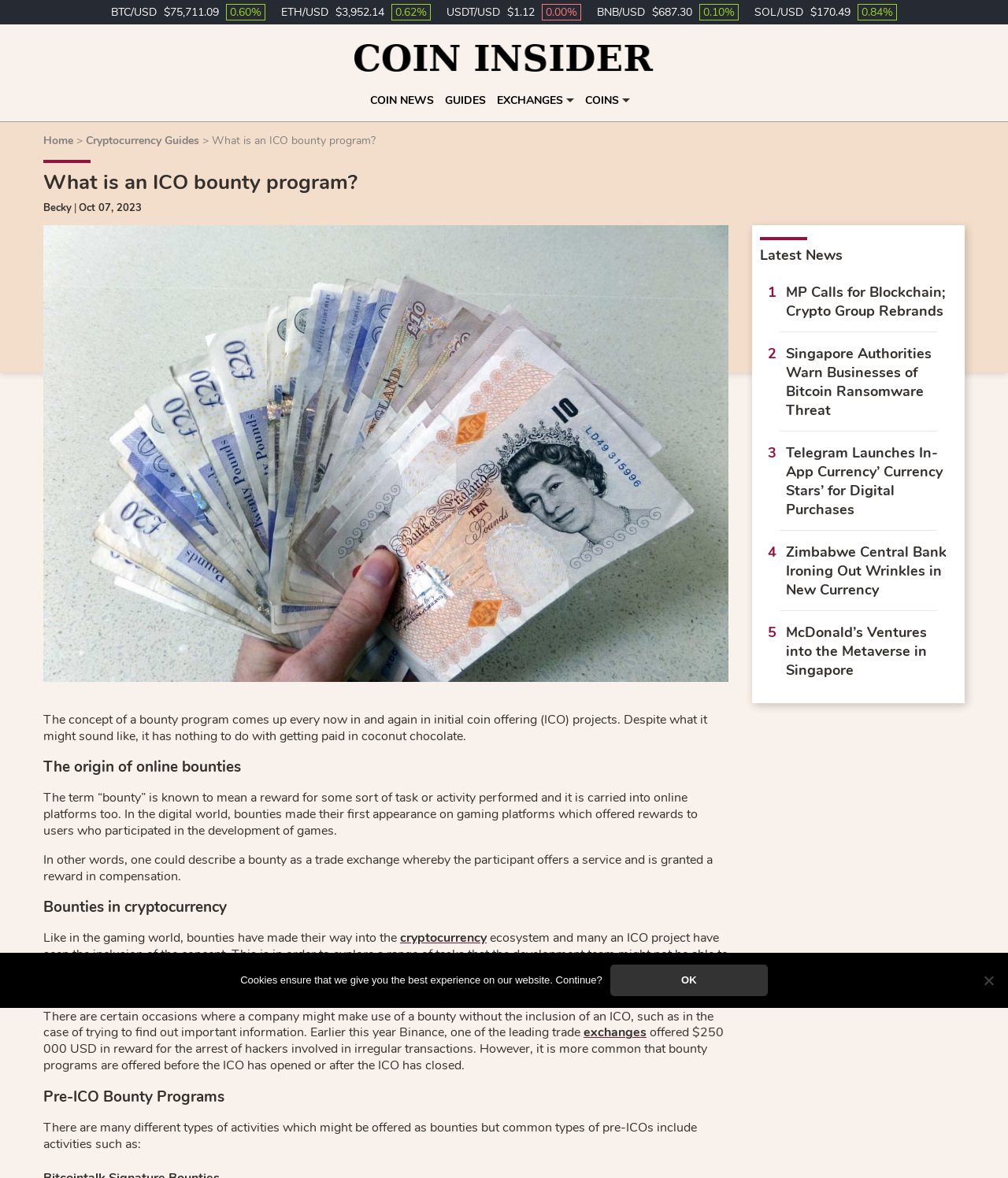Locate the bounding box coordinates of the element I should click to achieve the following instruction: "View latest news".

[0.754, 0.208, 0.836, 0.224]